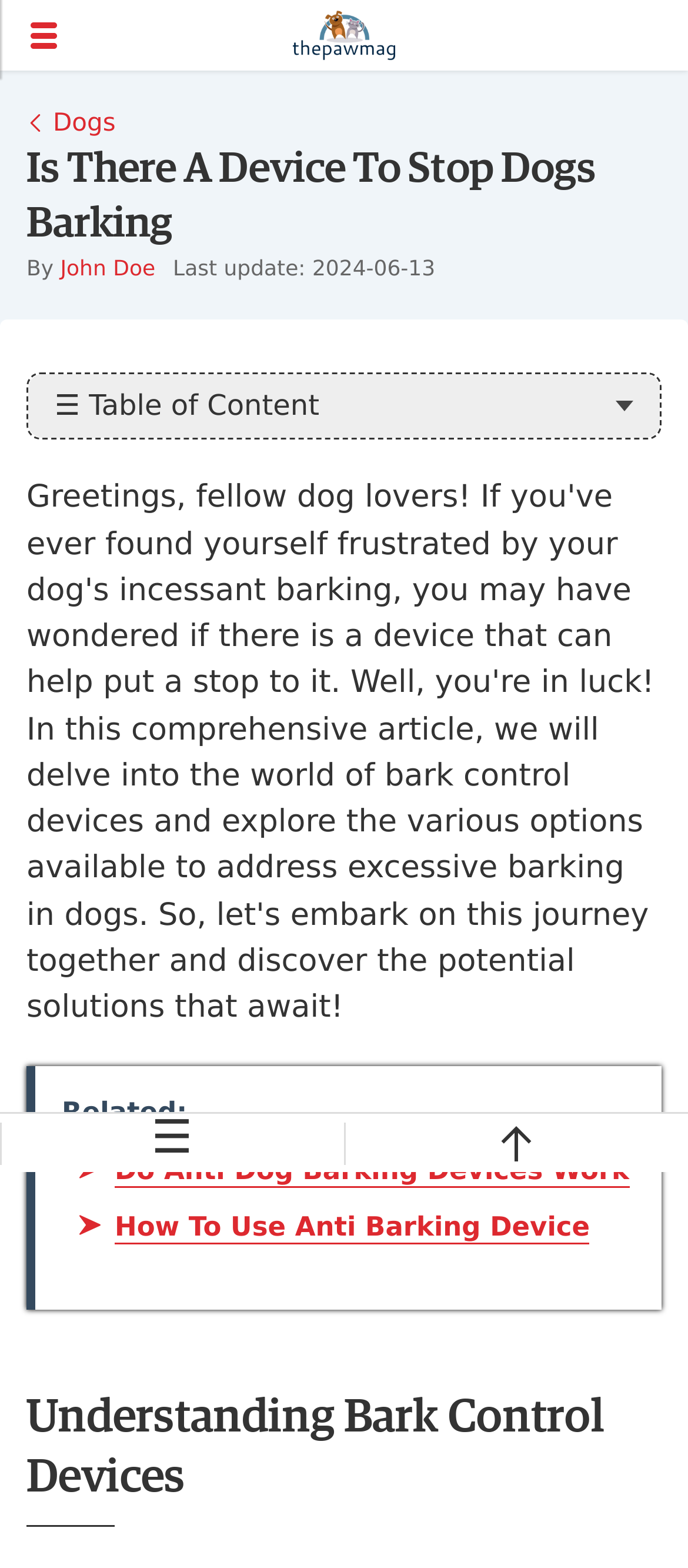Identify the first-level heading on the webpage and generate its text content.

Is There A Device To Stop Dogs Barking